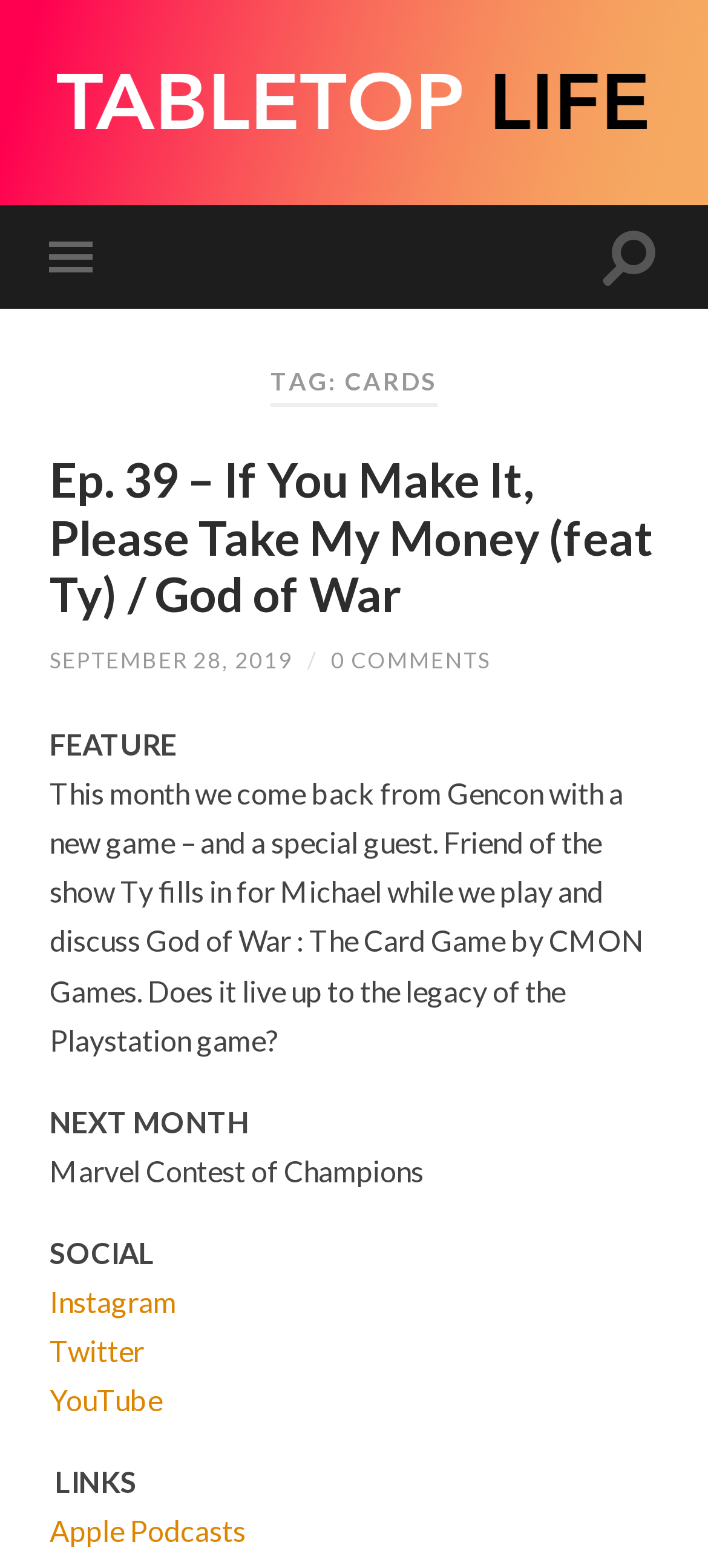Answer succinctly with a single word or phrase:
What is the title of the podcast episode?

Ep. 39